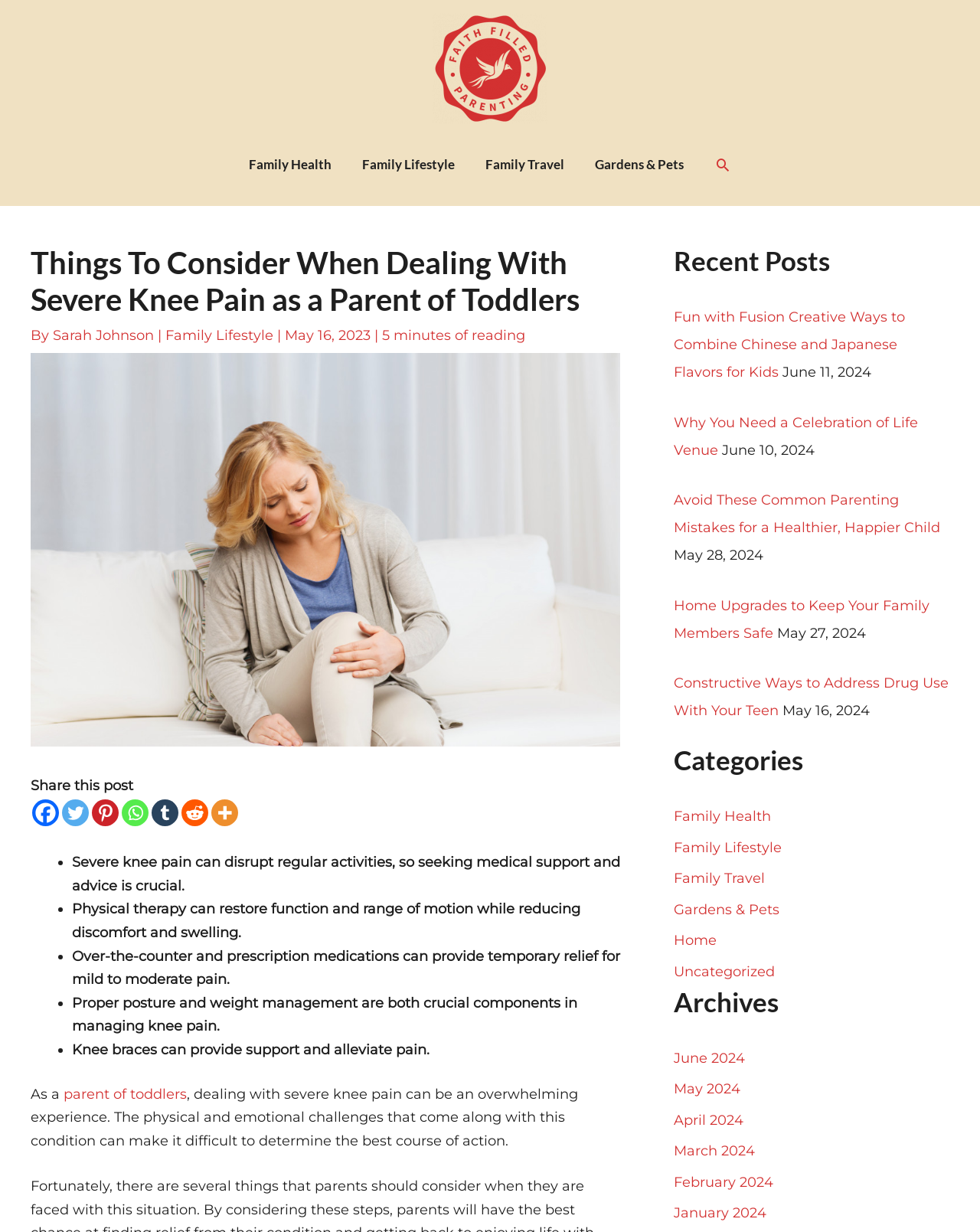Please provide a brief answer to the question using only one word or phrase: 
Who is the author of the article?

Sarah Johnson